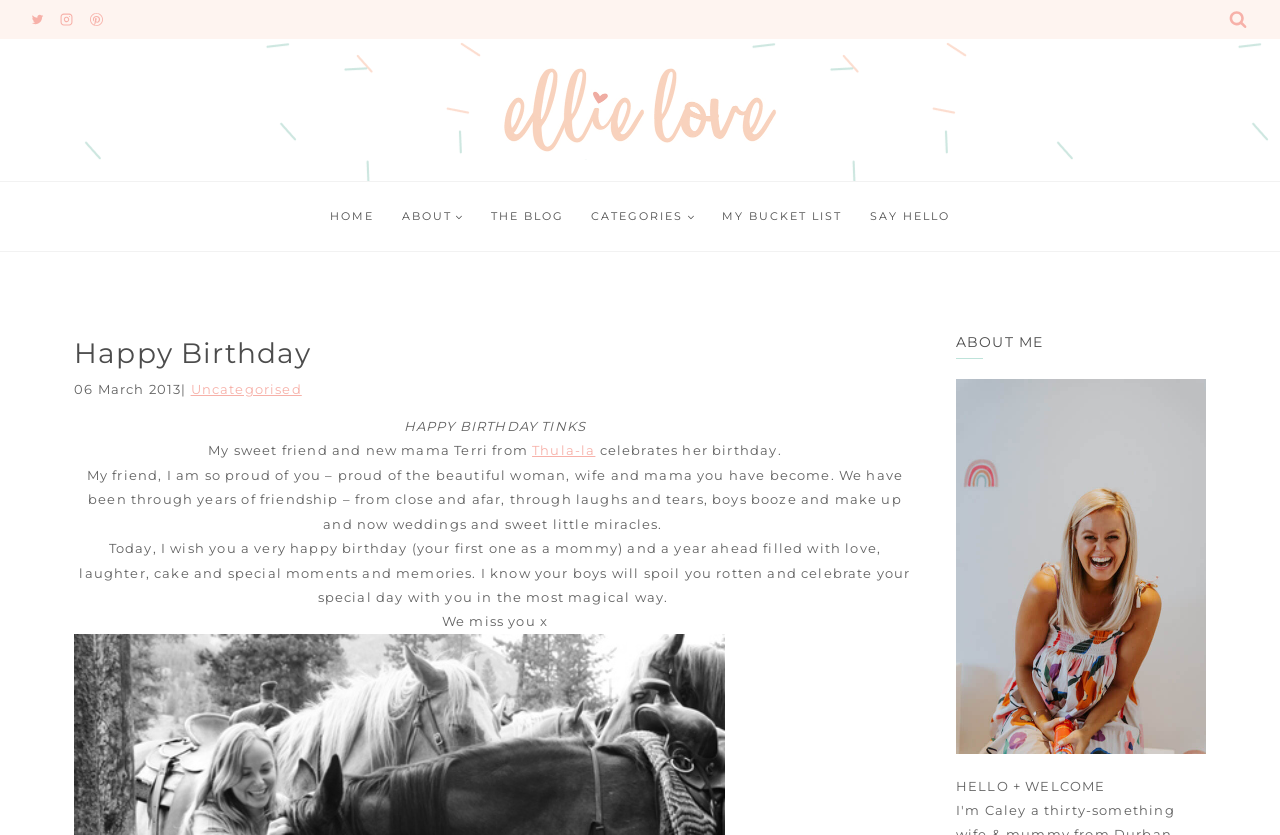Could you determine the bounding box coordinates of the clickable element to complete the instruction: "Read ABOUT ME"? Provide the coordinates as four float numbers between 0 and 1, i.e., [left, top, right, bottom].

[0.747, 0.397, 0.942, 0.422]